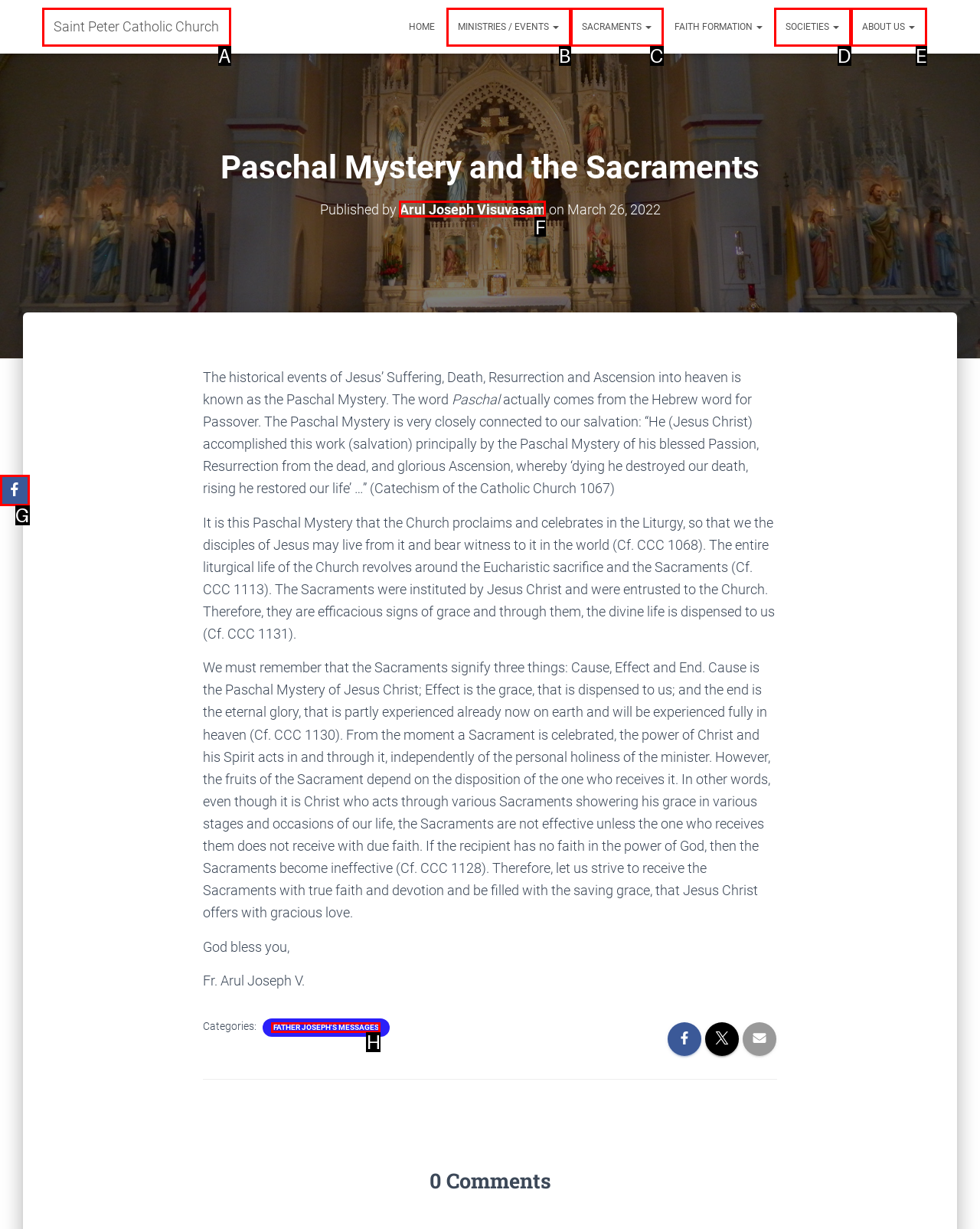Determine the letter of the element I should select to fulfill the following instruction: View Fr. Arul Joseph V.'s messages. Just provide the letter.

H